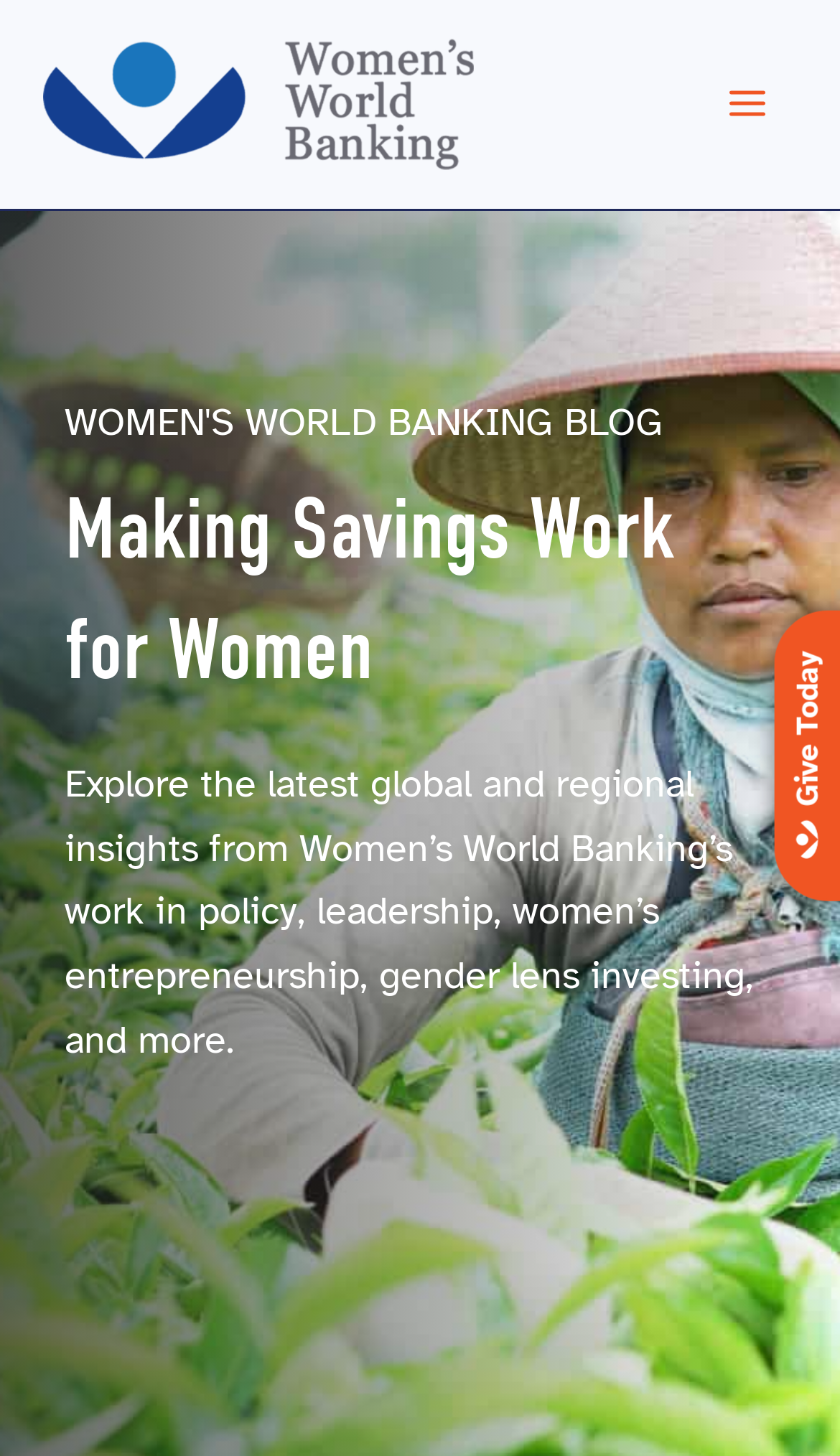Offer a meticulous caption that includes all visible features of the webpage.

The webpage is about "Making Savings Work for Women" by Women's World Banking. At the top left, there is a link and an image, both labeled "Women's World Banking", which likely serve as a logo or a navigation element. 

On the top right, there is a button labeled "Main Menu" with an accompanying image, which is likely a dropdown menu. 

Below the top section, there is a prominent heading that reads "Making Savings Work for Women", taking up a significant portion of the page. 

Underneath the heading, there is a block of text that summarizes the content of the webpage, which includes global and regional insights from Women's World Banking's work in various areas such as policy, leadership, women's entrepreneurship, and more. This text block is accompanied by an image on the right side, which may be an illustration or a graphic related to the content.